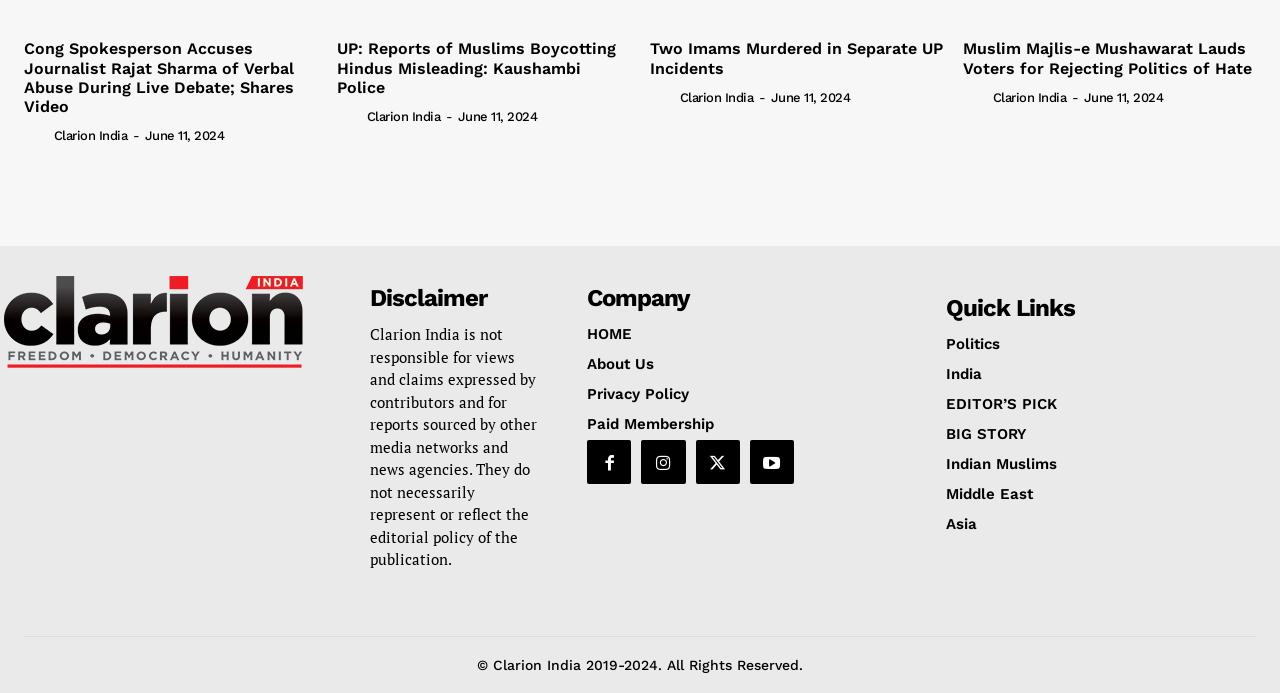Indicate the bounding box coordinates of the clickable region to achieve the following instruction: "Share on Facebook."

None